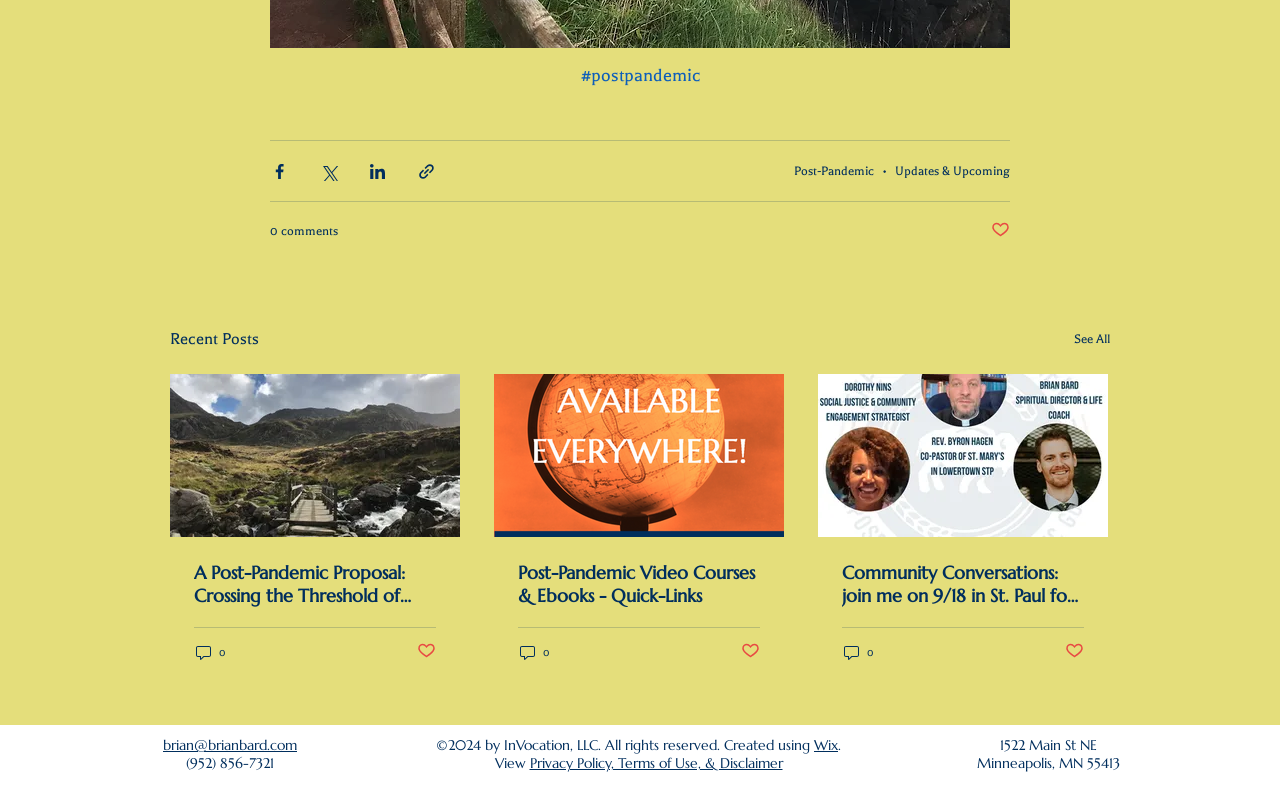Please respond to the question with a concise word or phrase:
What is the purpose of the 'Post not marked as liked' buttons?

Like posts